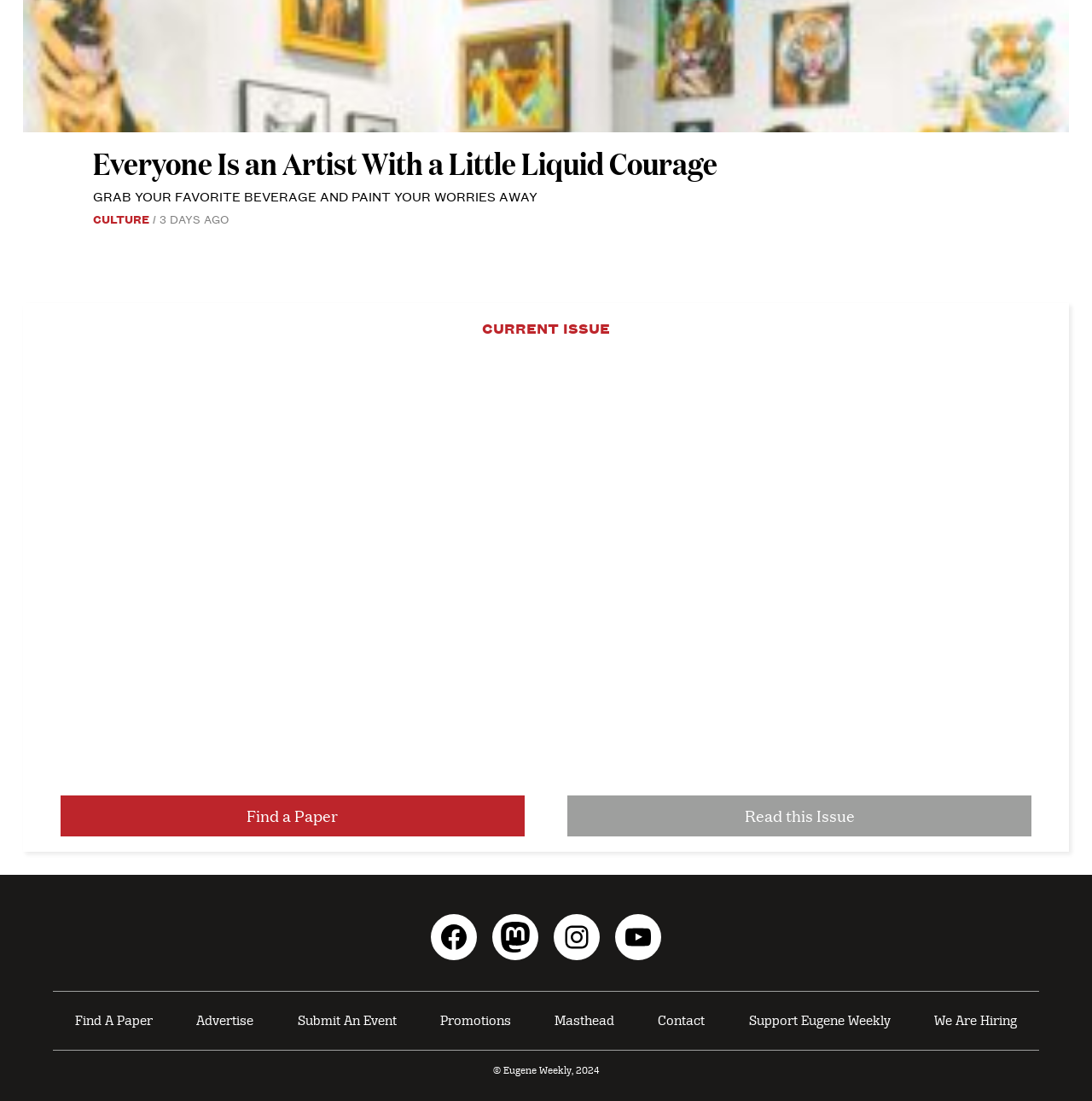Determine the bounding box coordinates of the target area to click to execute the following instruction: "Find a paper."

[0.055, 0.722, 0.48, 0.759]